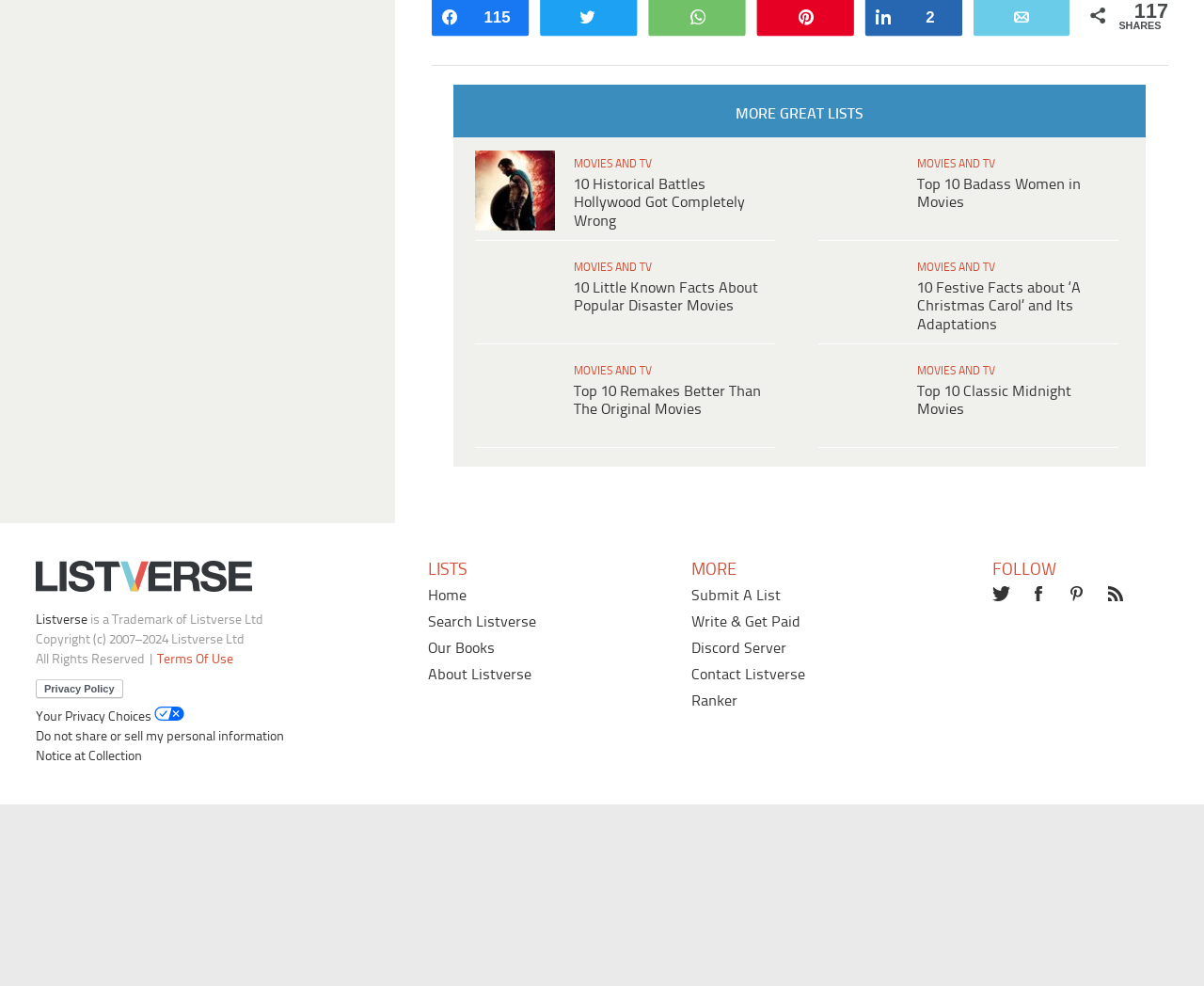Refer to the screenshot and give an in-depth answer to this question: What is the category of the first article?

I looked at the first article on the webpage and saw that it has a category label 'MOVIES AND TV' above the title.